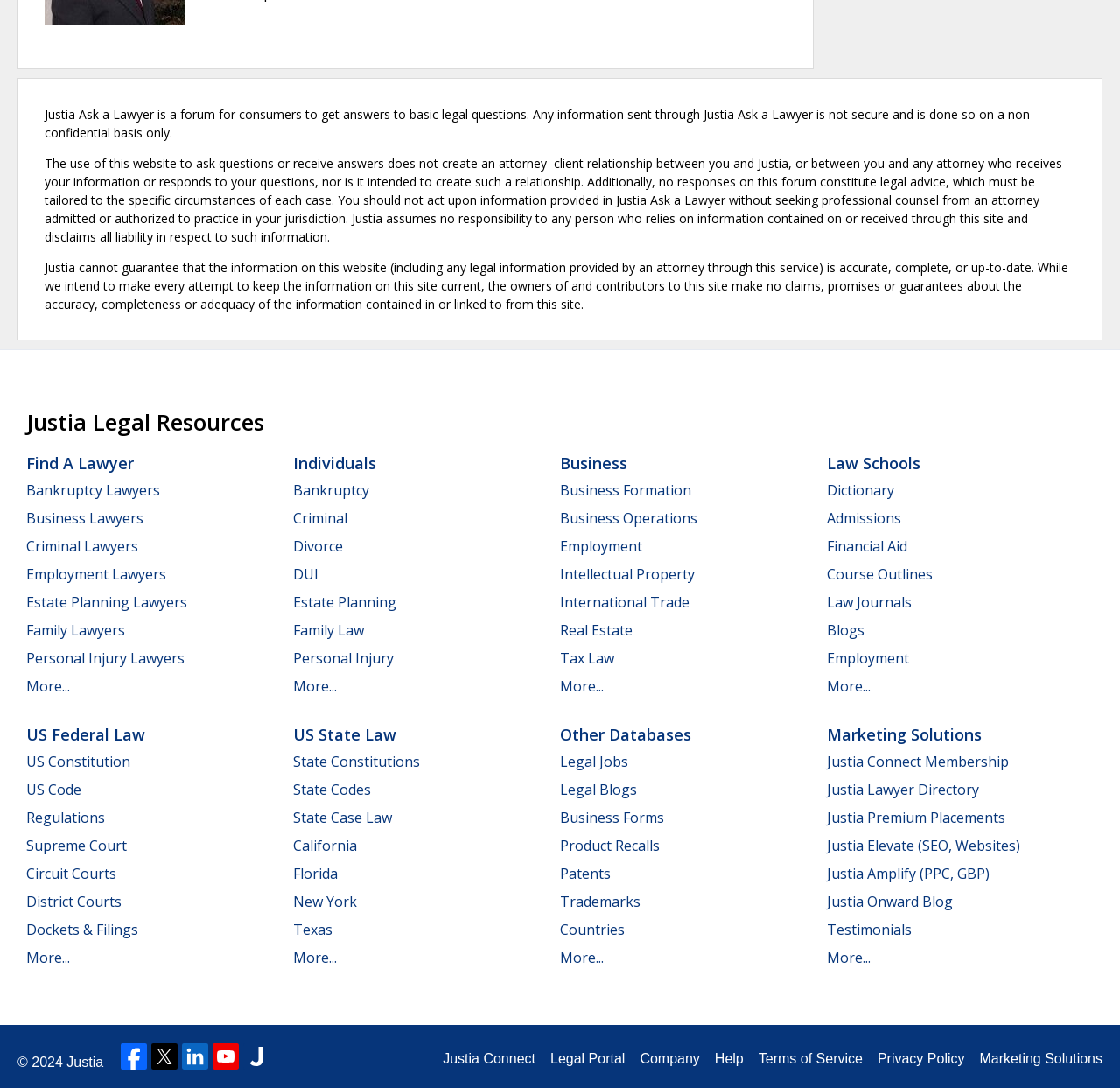Can you identify the bounding box coordinates of the clickable region needed to carry out this instruction: 'Click on Bankruptcy Lawyers'? The coordinates should be four float numbers within the range of 0 to 1, stated as [left, top, right, bottom].

[0.023, 0.442, 0.143, 0.459]